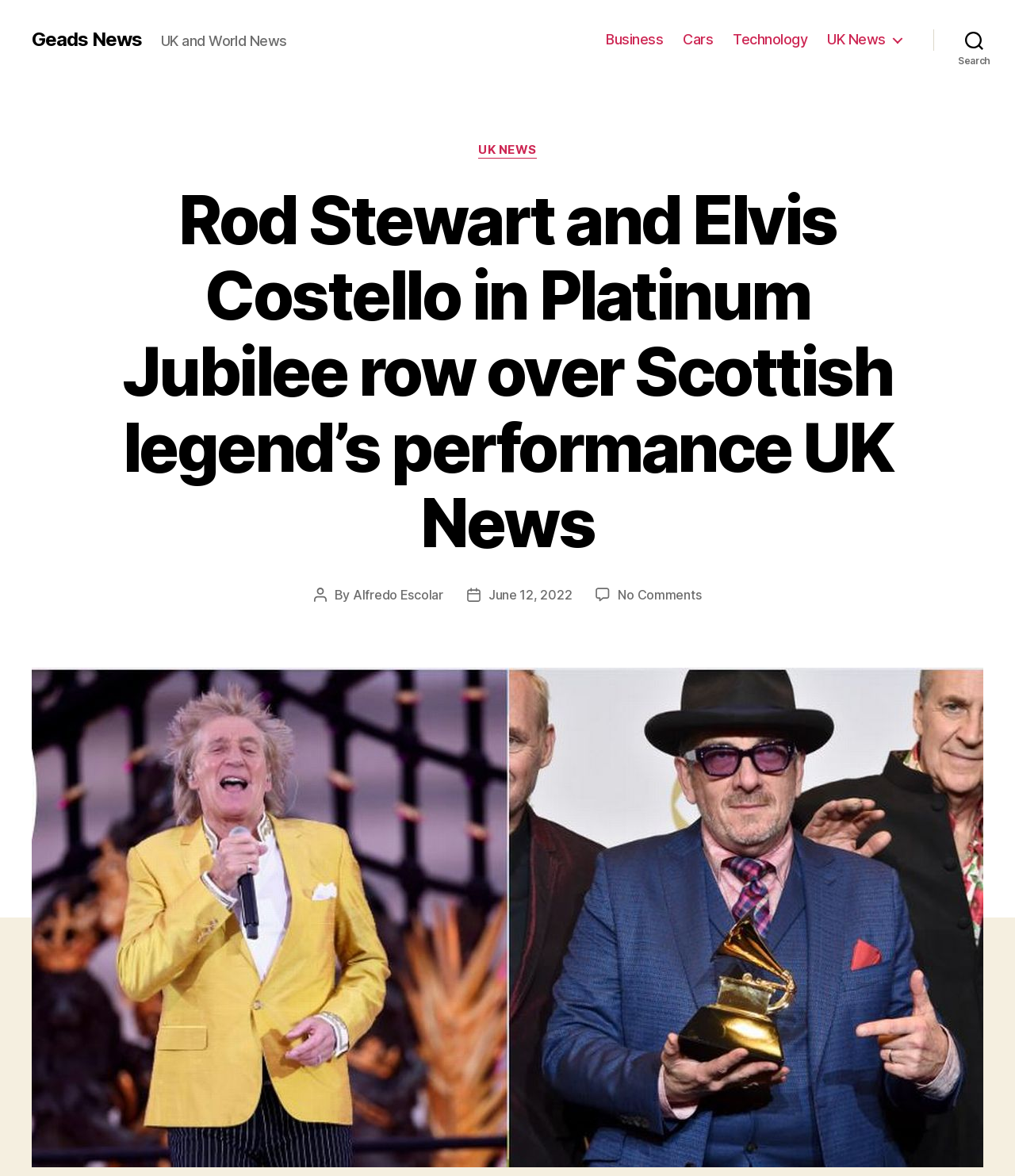Indicate the bounding box coordinates of the element that needs to be clicked to satisfy the following instruction: "Read the article by Alfredo Escolar". The coordinates should be four float numbers between 0 and 1, i.e., [left, top, right, bottom].

[0.348, 0.499, 0.437, 0.512]